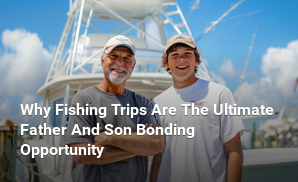Answer the following query concisely with a single word or phrase:
What is the tone of the father's expression?

Relaxed and content